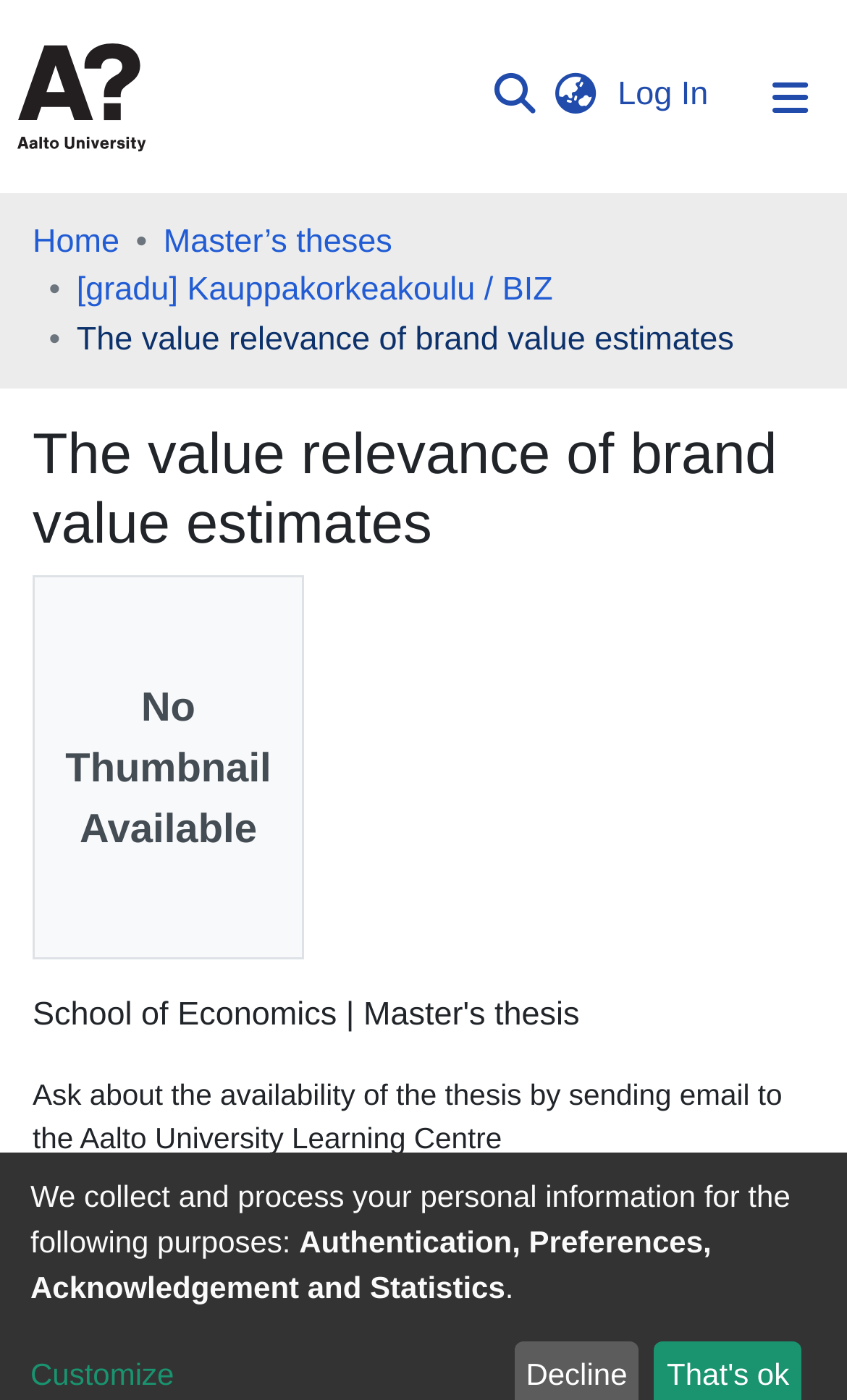Find the primary header on the webpage and provide its text.

The value relevance of brand value estimates